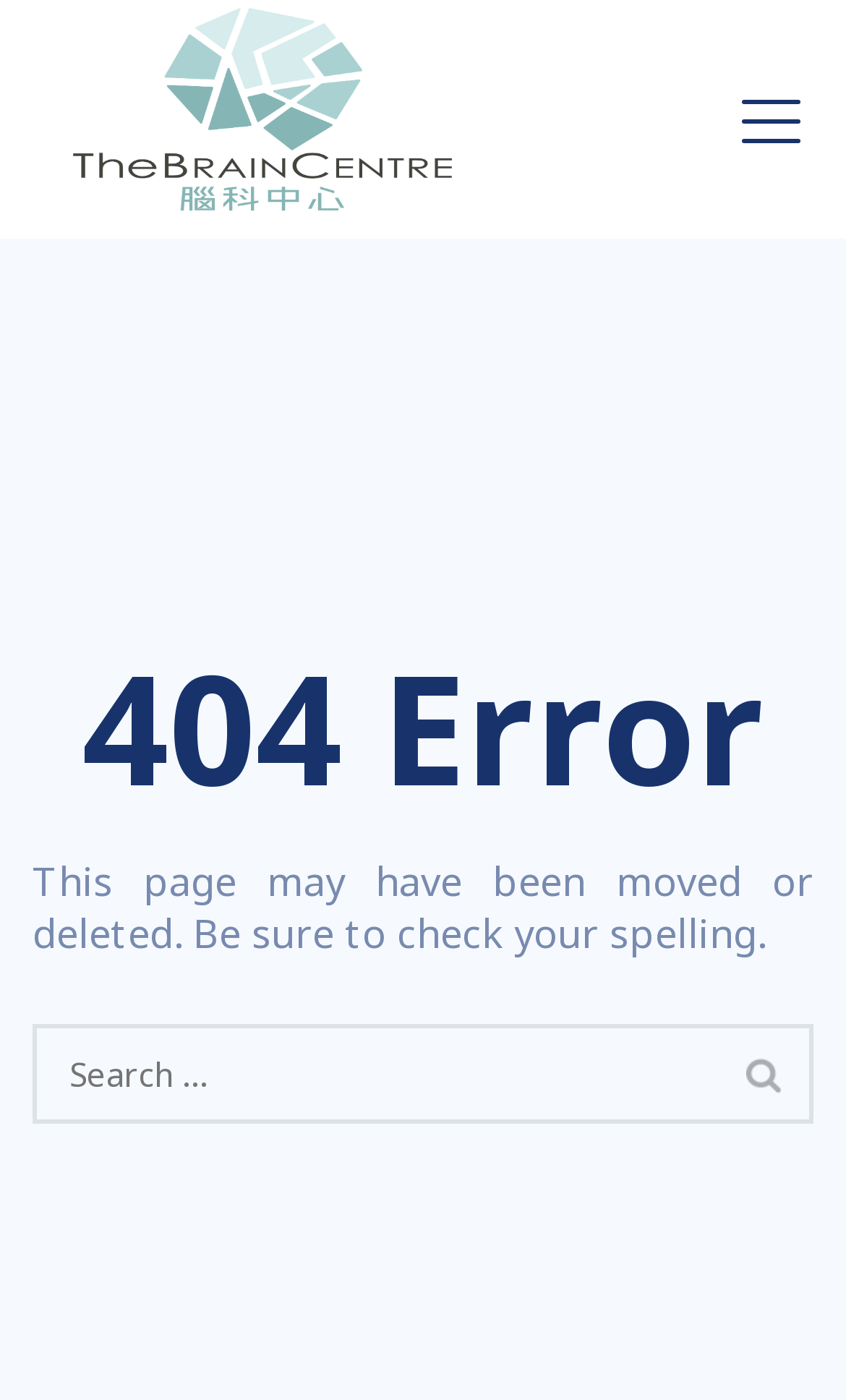What is the logo of the website?
Using the details shown in the screenshot, provide a comprehensive answer to the question.

I identified the logo by looking at the image element on the page, which has the same text as the link element 'THE BRAIN CENTRE'. This suggests that the image is the logo of the website.